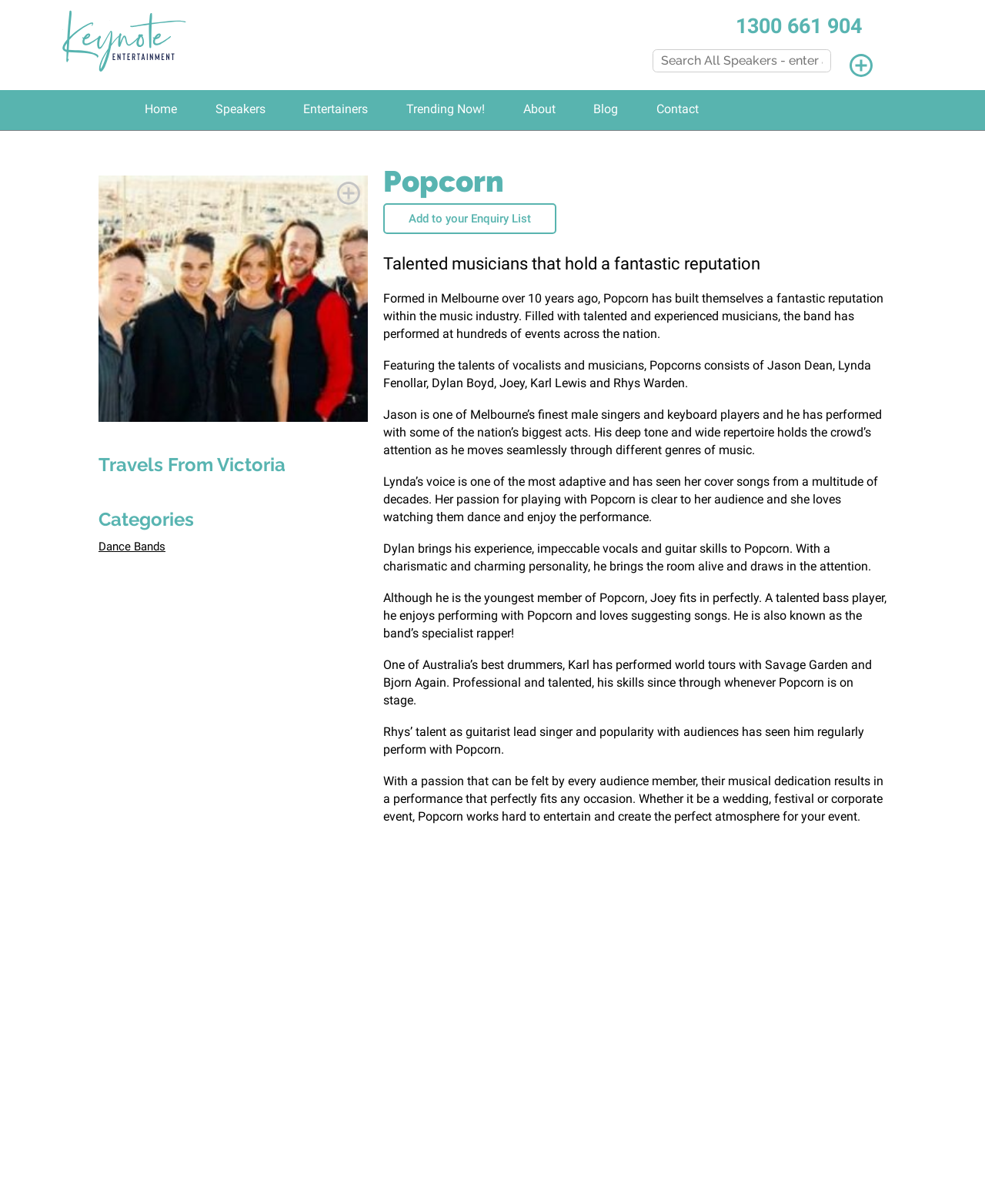What is the name of the performer?
Look at the screenshot and give a one-word or phrase answer.

Popcorn